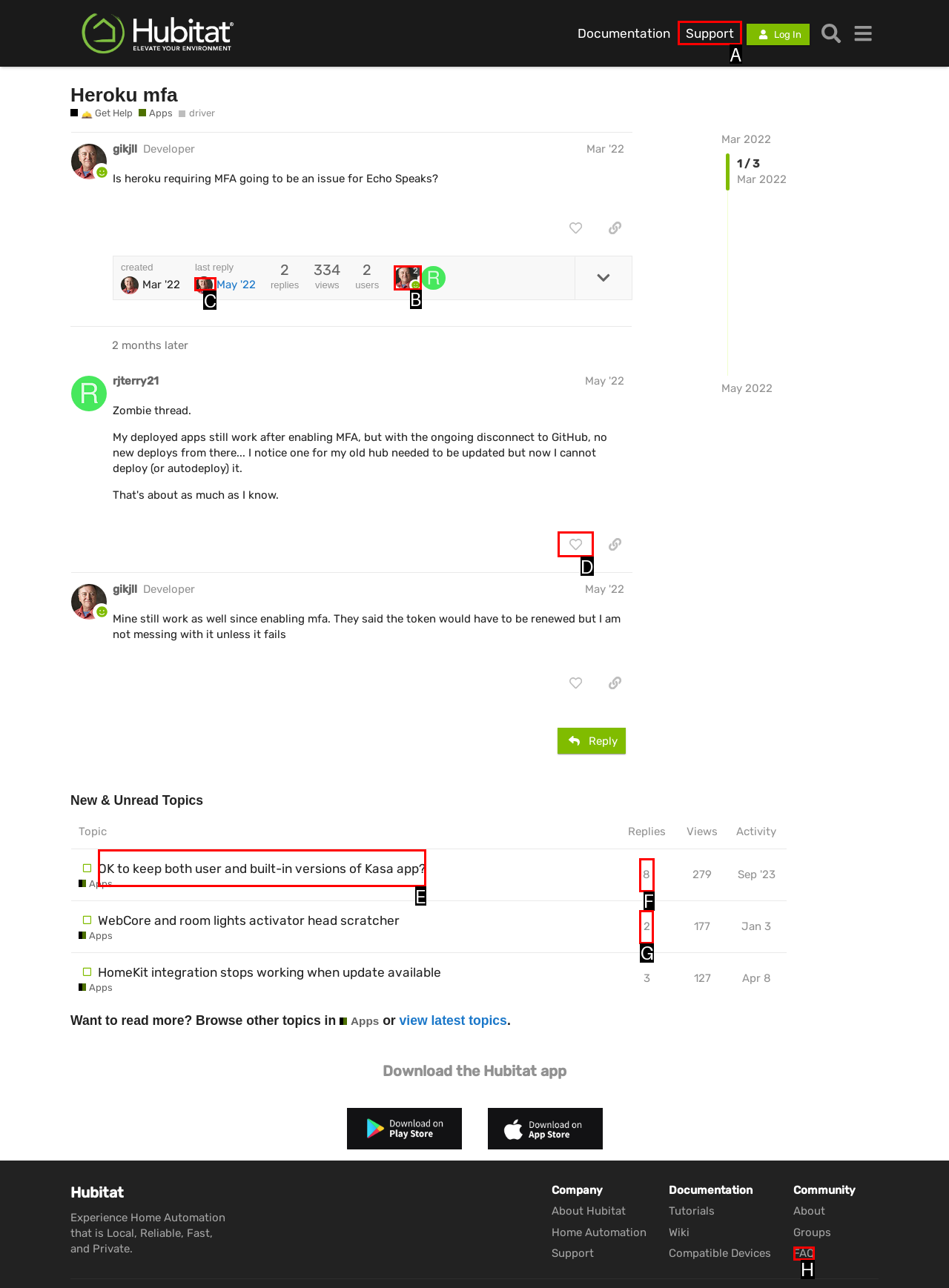Select the HTML element that corresponds to the description: Anasayfa
Reply with the letter of the correct option from the given choices.

None